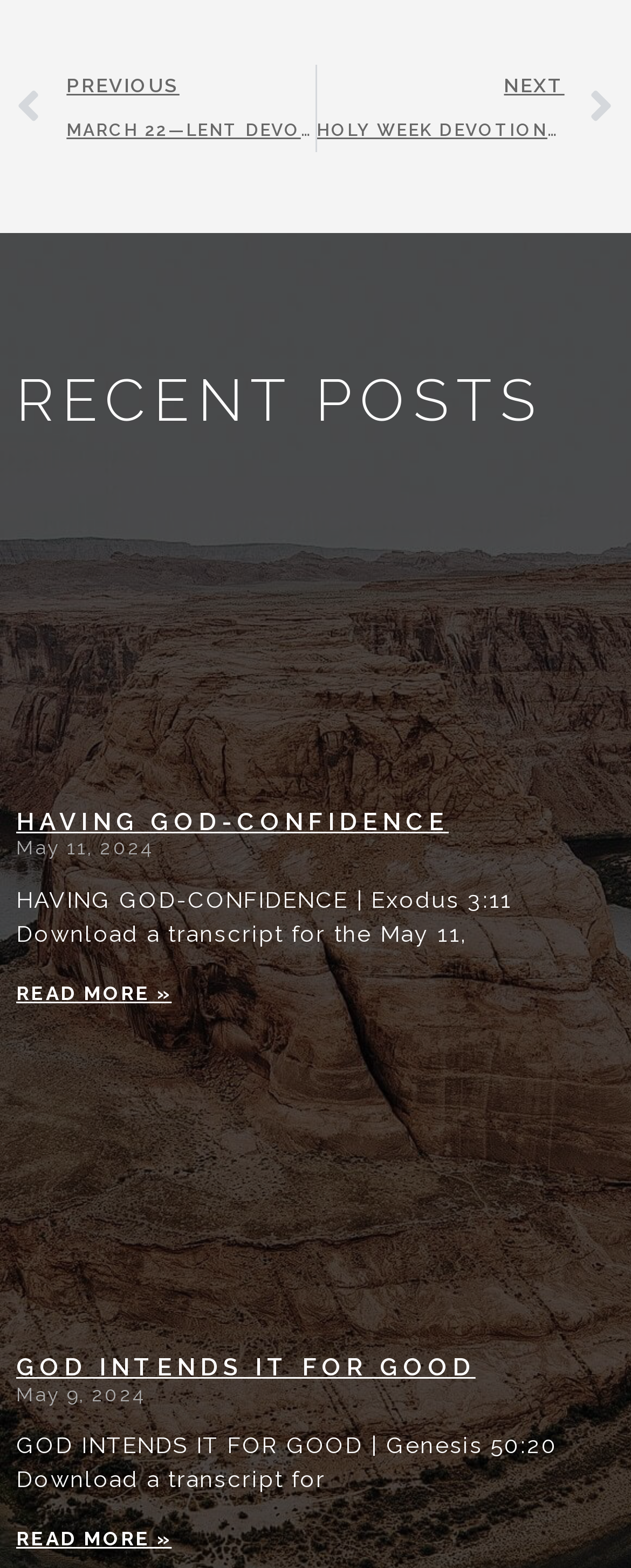What is the topic of the link 'NEXT HOLY WEEK DEVOTIONAL—INTRODUCTION NEXT'?
Please give a detailed and elaborate explanation in response to the question.

I looked at the link element with ID 306 and found that it contains the text 'NEXT HOLY WEEK DEVOTIONAL—INTRODUCTION NEXT', which suggests that the topic is related to HOLY WEEK DEVOTIONAL.